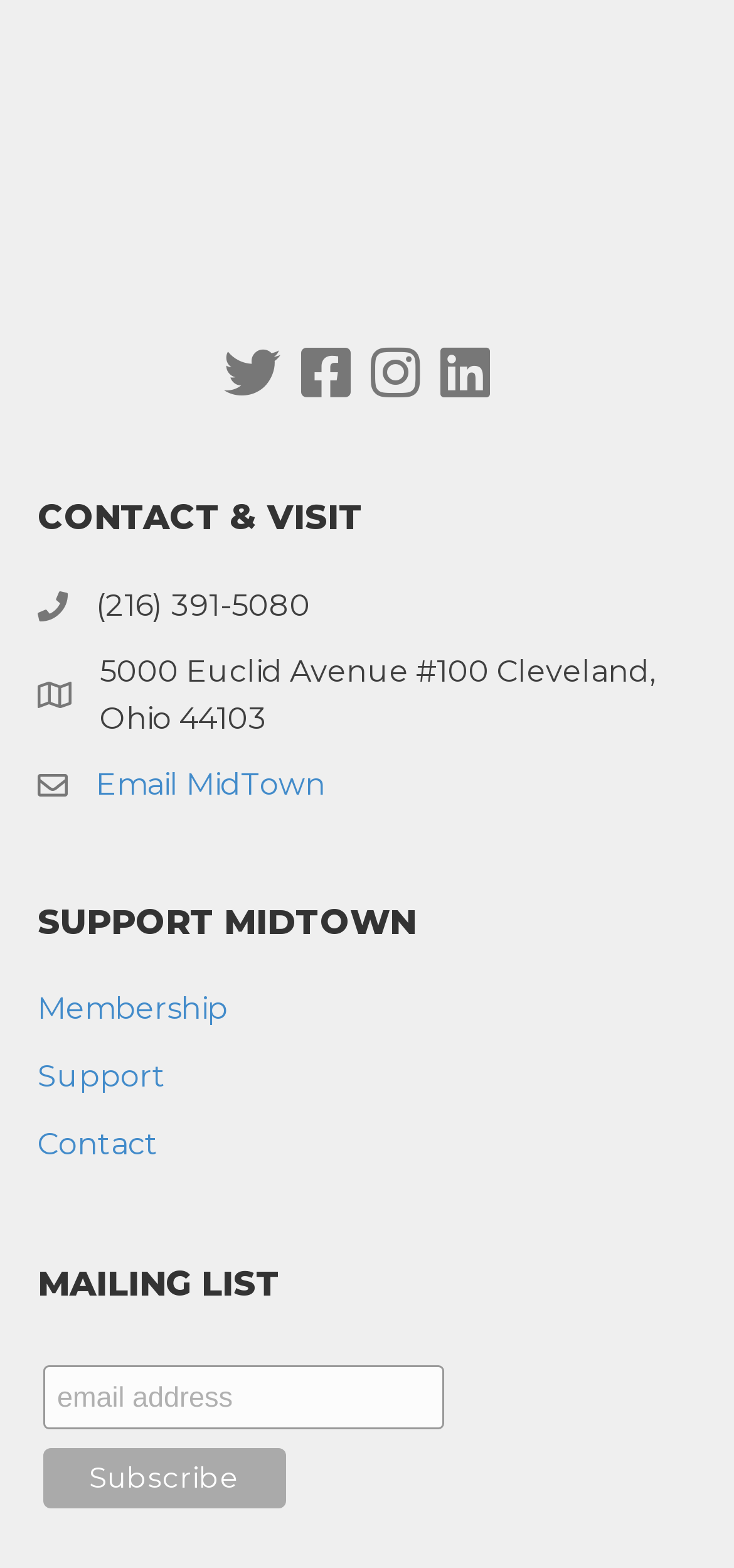Can you look at the image and give a comprehensive answer to the question:
What is the button text to subscribe to the mailing list?

I found a button element with the text 'Subscribe' located next to the textbox, which suggests that clicking this button will subscribe the user to the mailing list.